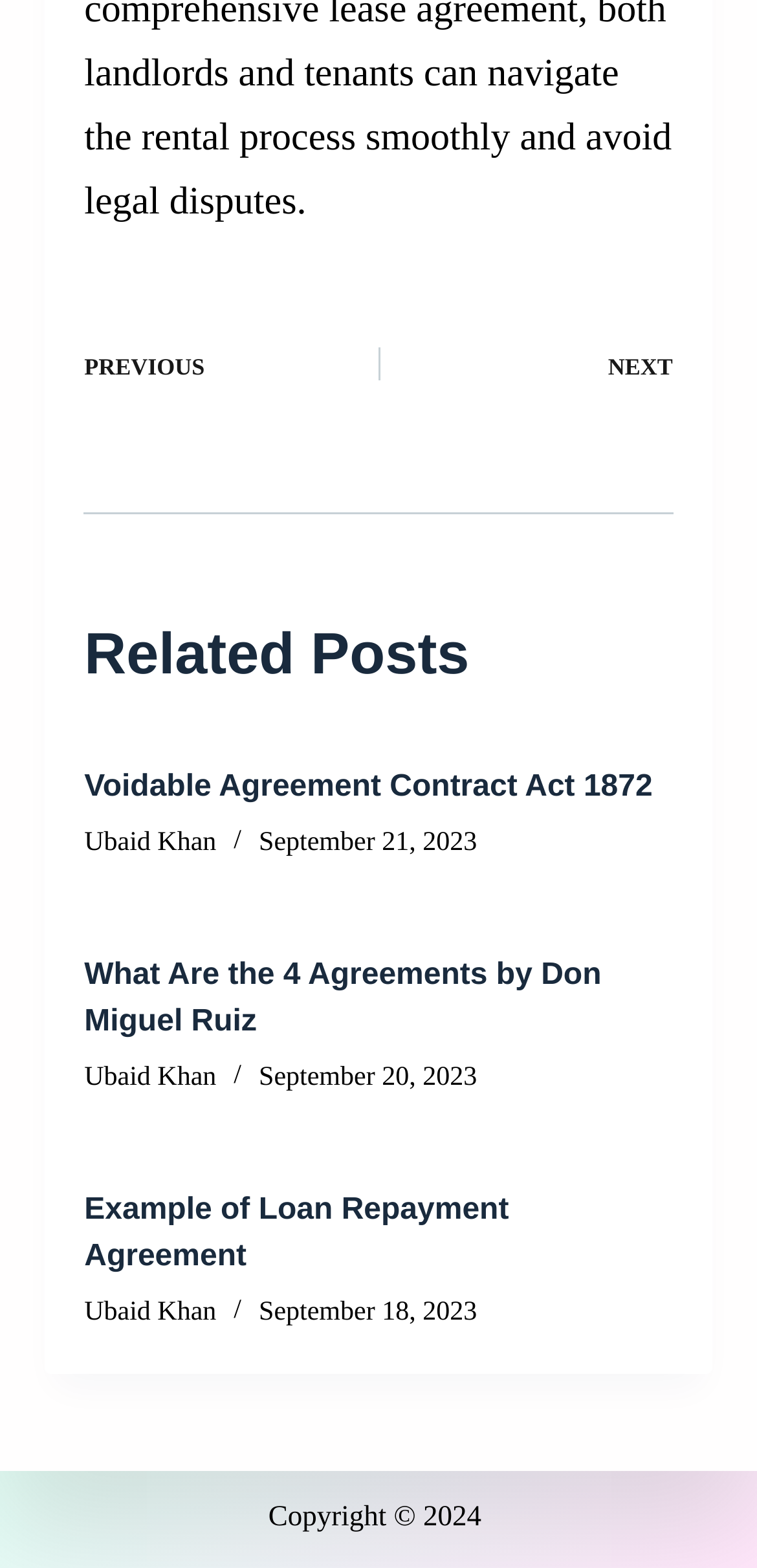What is the date of the oldest article?
Using the screenshot, give a one-word or short phrase answer.

September 18, 2023